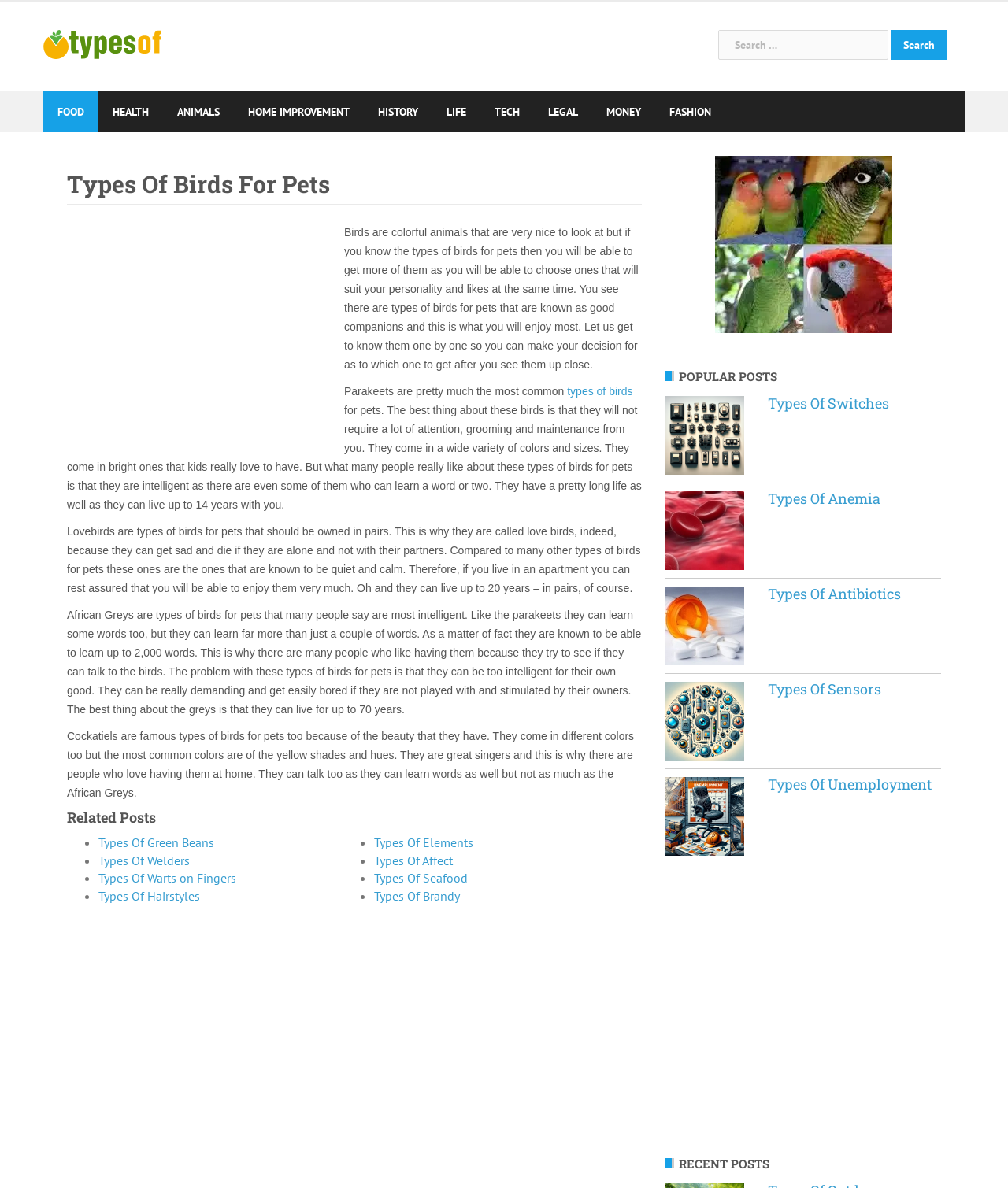Please find the bounding box coordinates of the clickable region needed to complete the following instruction: "Click on FOOD". The bounding box coordinates must consist of four float numbers between 0 and 1, i.e., [left, top, right, bottom].

[0.057, 0.077, 0.084, 0.111]